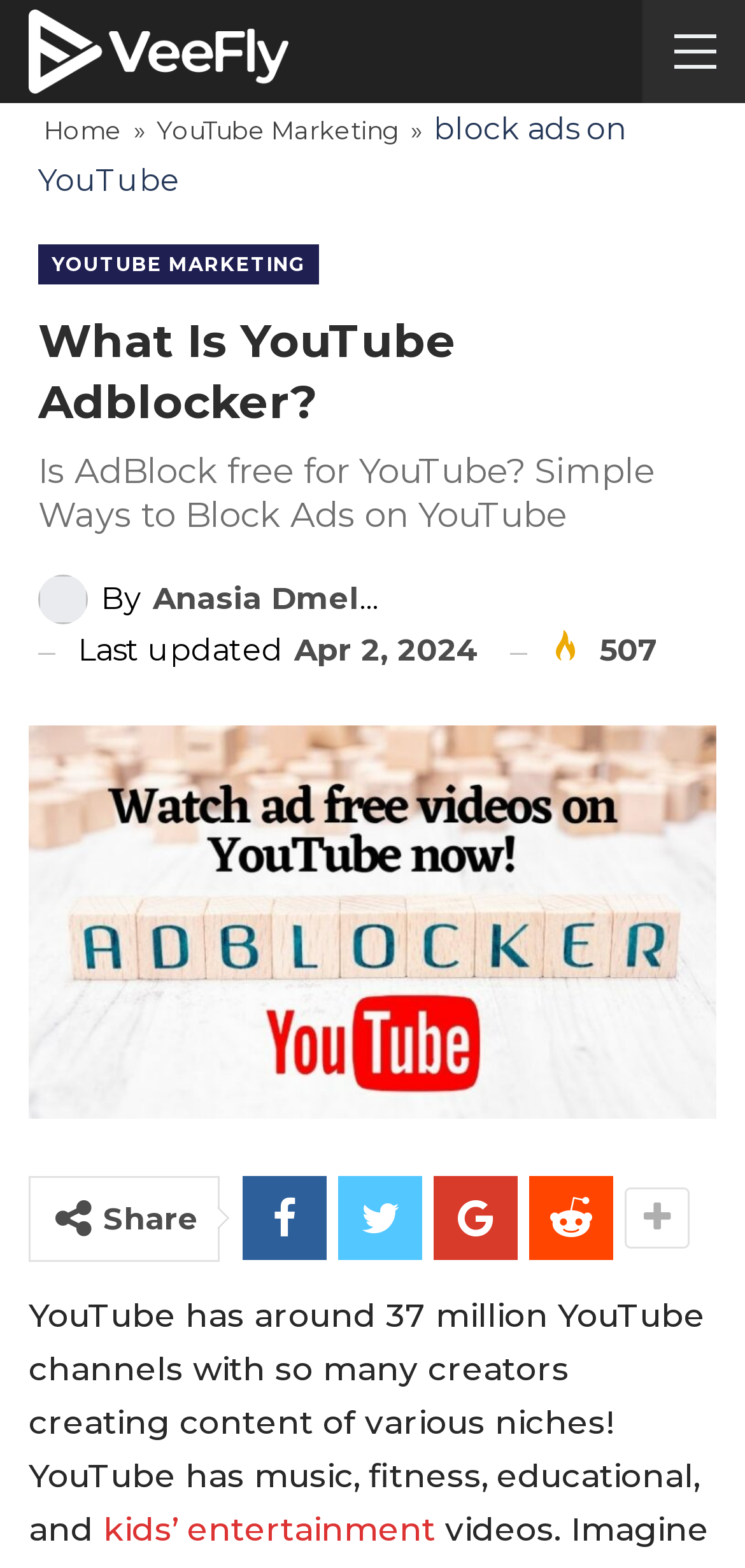Identify and extract the main heading from the webpage.

What Is YouTube Adblocker?